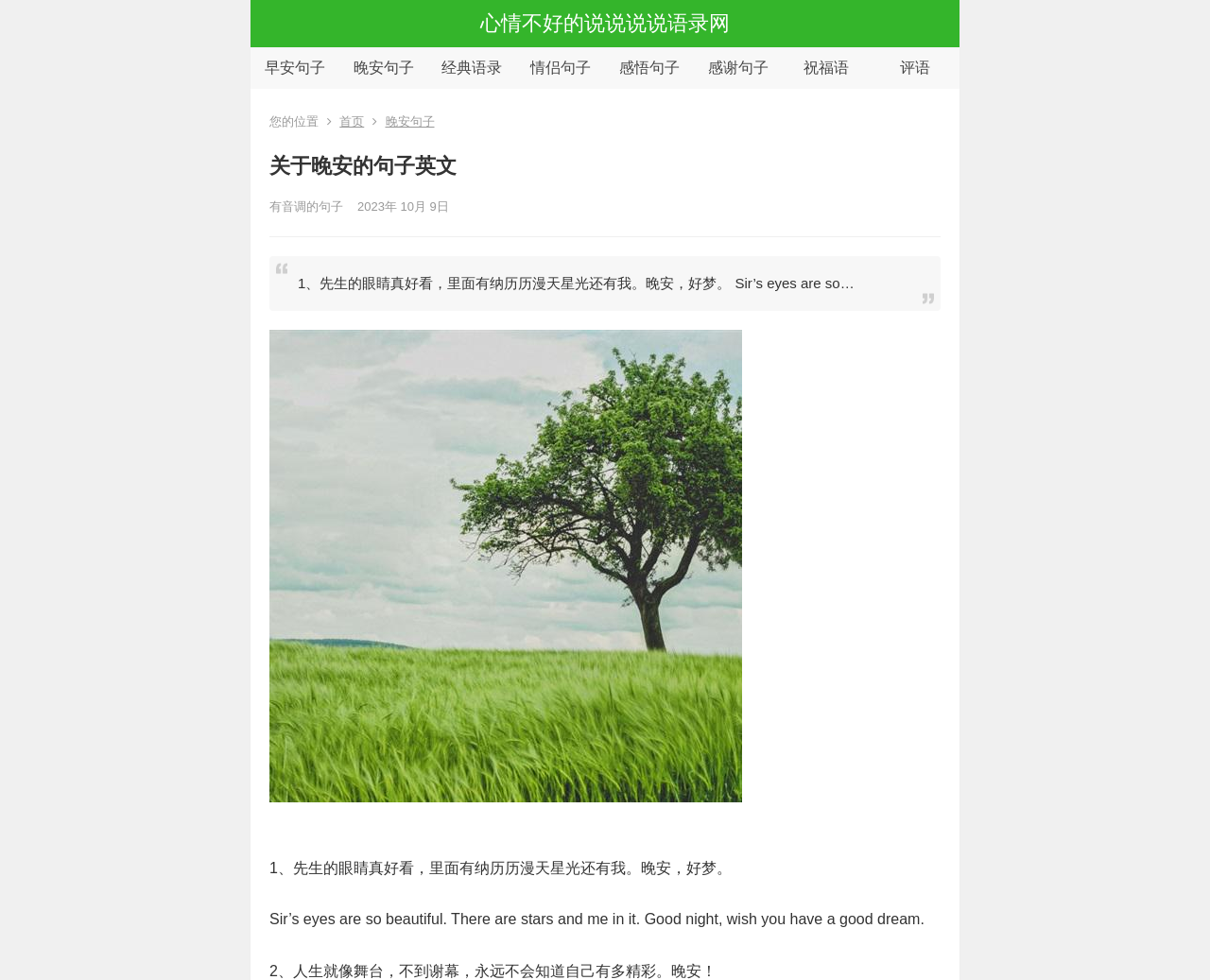Determine the bounding box coordinates of the region to click in order to accomplish the following instruction: "Click the '心情不好的说说说说语录网' link". Provide the coordinates as four float numbers between 0 and 1, specifically [left, top, right, bottom].

[0.397, 0.0, 0.603, 0.048]